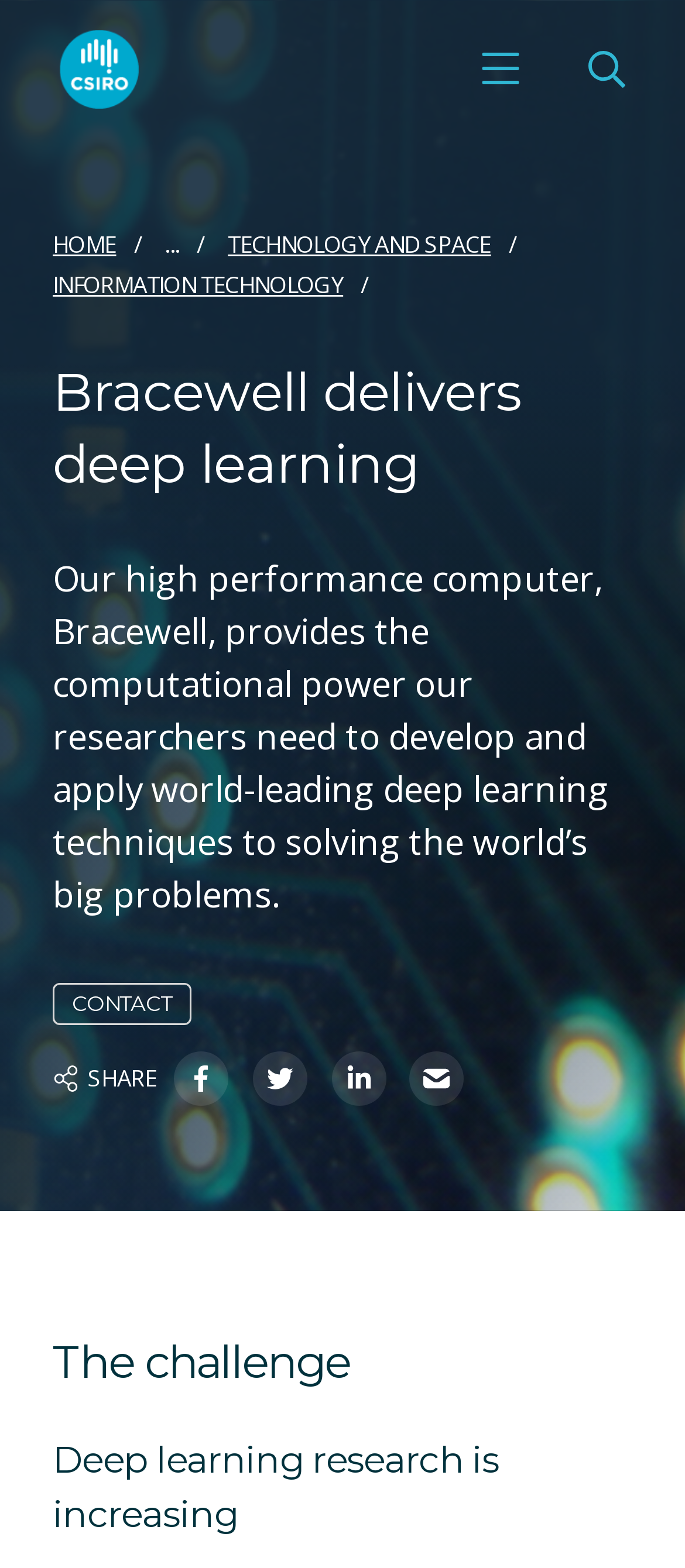Please locate the bounding box coordinates for the element that should be clicked to achieve the following instruction: "Go to the HOME page". Ensure the coordinates are given as four float numbers between 0 and 1, i.e., [left, top, right, bottom].

[0.077, 0.143, 0.17, 0.169]